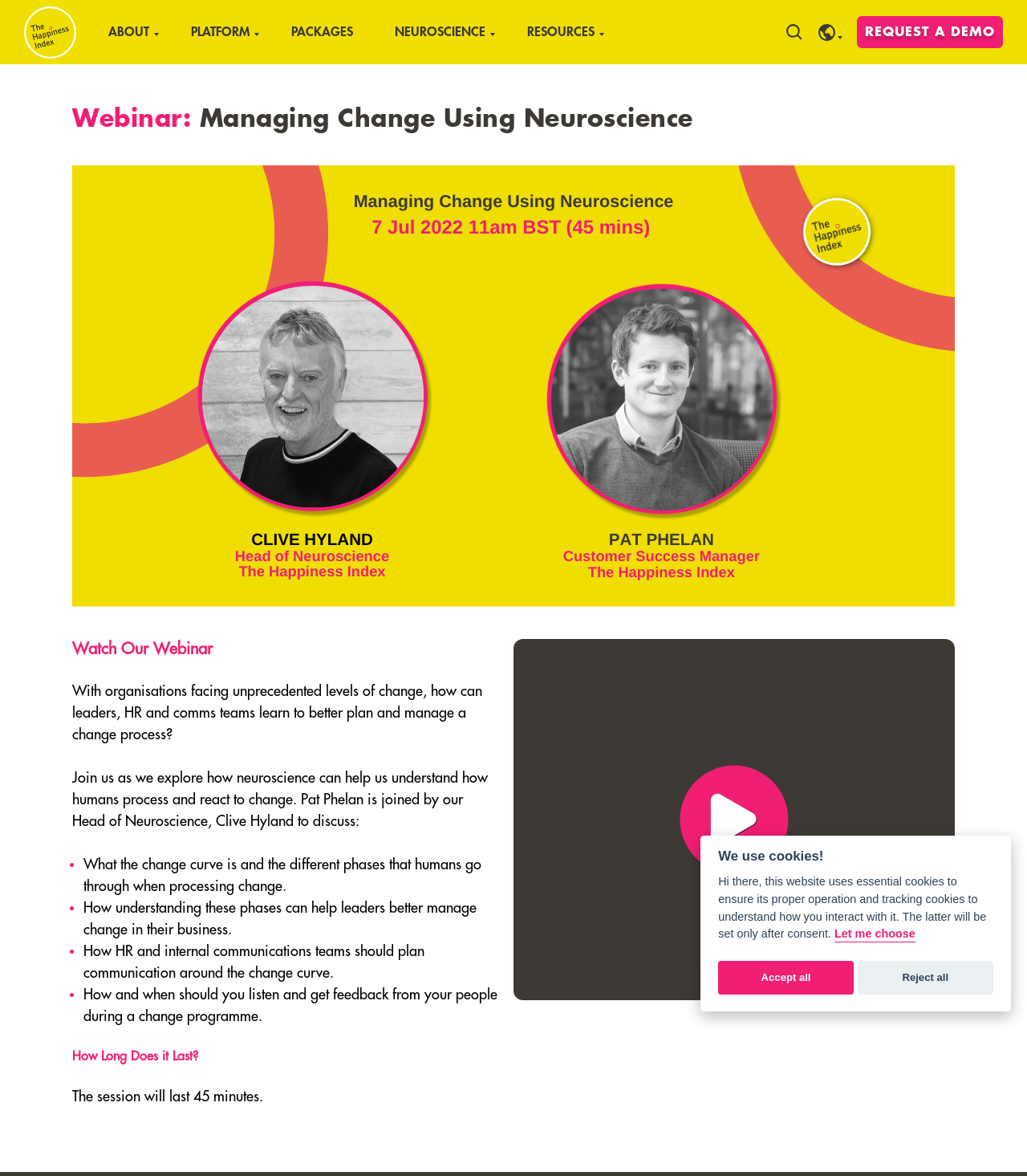Identify the bounding box coordinates for the element that needs to be clicked to fulfill this instruction: "Learn about NEUROSCIENCE". Provide the coordinates in the format of four float numbers between 0 and 1: [left, top, right, bottom].

[0.353, 0.007, 0.473, 0.047]